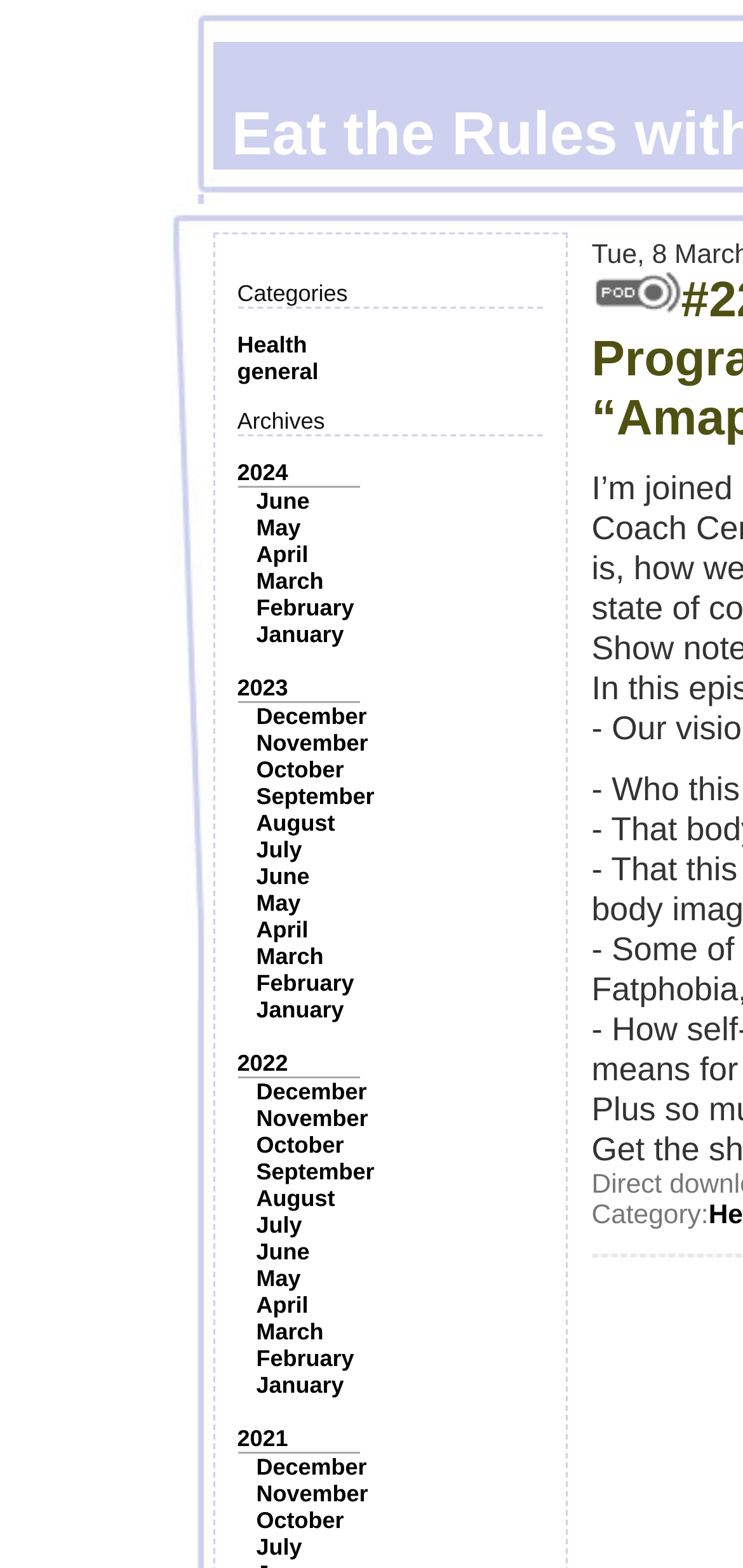What is the purpose of the 'Category:' label?
Please provide a detailed and comprehensive answer to the question.

I found a label 'Category:' on the webpage, which is likely used to display the category of a post or article, helping users to quickly identify the topic or theme of the content.